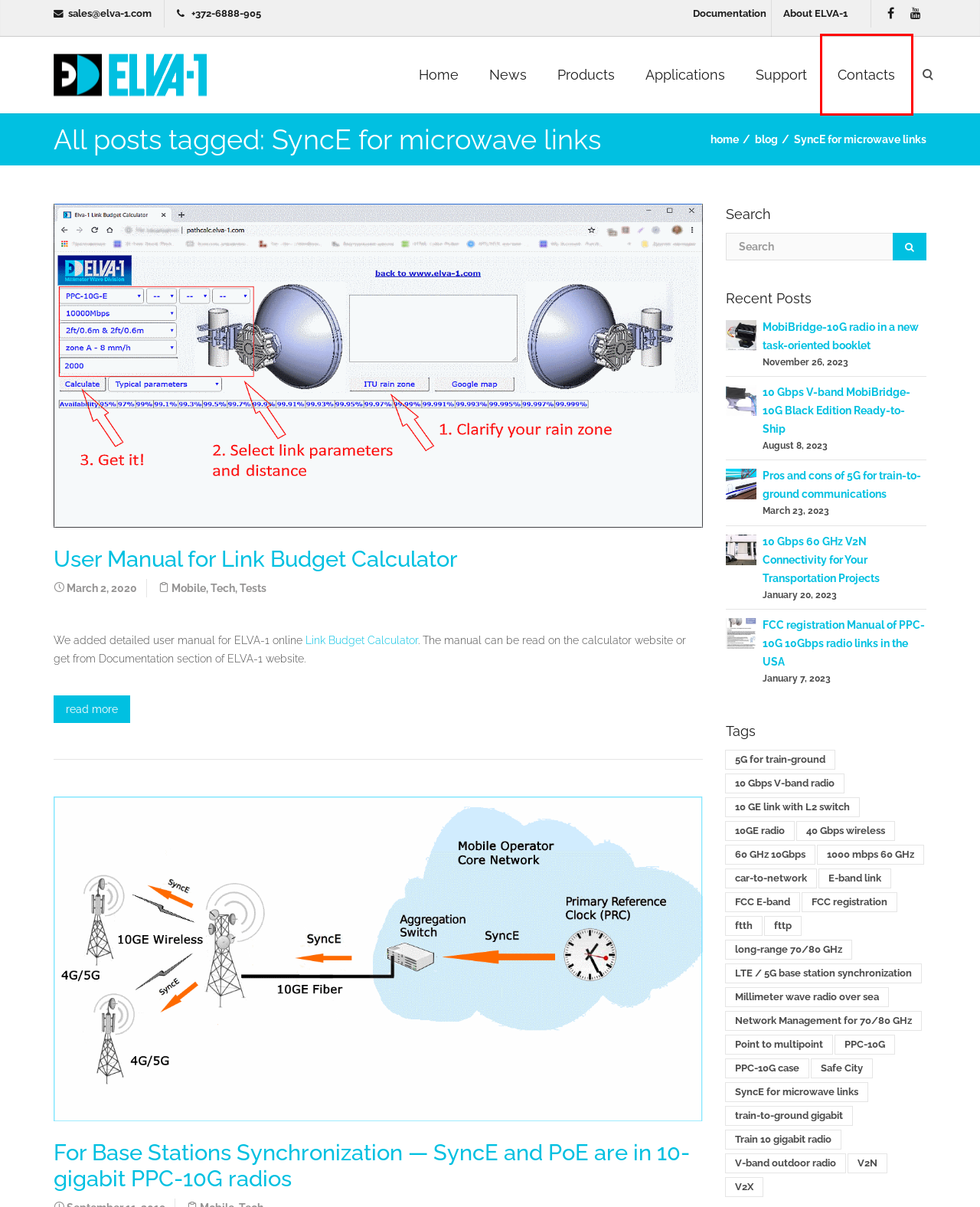Look at the screenshot of a webpage where a red bounding box surrounds a UI element. Your task is to select the best-matching webpage description for the new webpage after you click the element within the bounding box. The available options are:
A. ELVA-1 Contacts | tele.elva-1.com
B. 10GE radio Archives | tele.elva-1.com
C. long-range 70/80 GHz Archives | tele.elva-1.com
D. 60 GHz 10Gbps Archives | tele.elva-1.com
E. Tests Archives | tele.elva-1.com
F. User Manual for Link Budget Calculator | tele.elva-1.com
G. 5G for train-ground Archives | tele.elva-1.com
H. V2X Archives | tele.elva-1.com

A